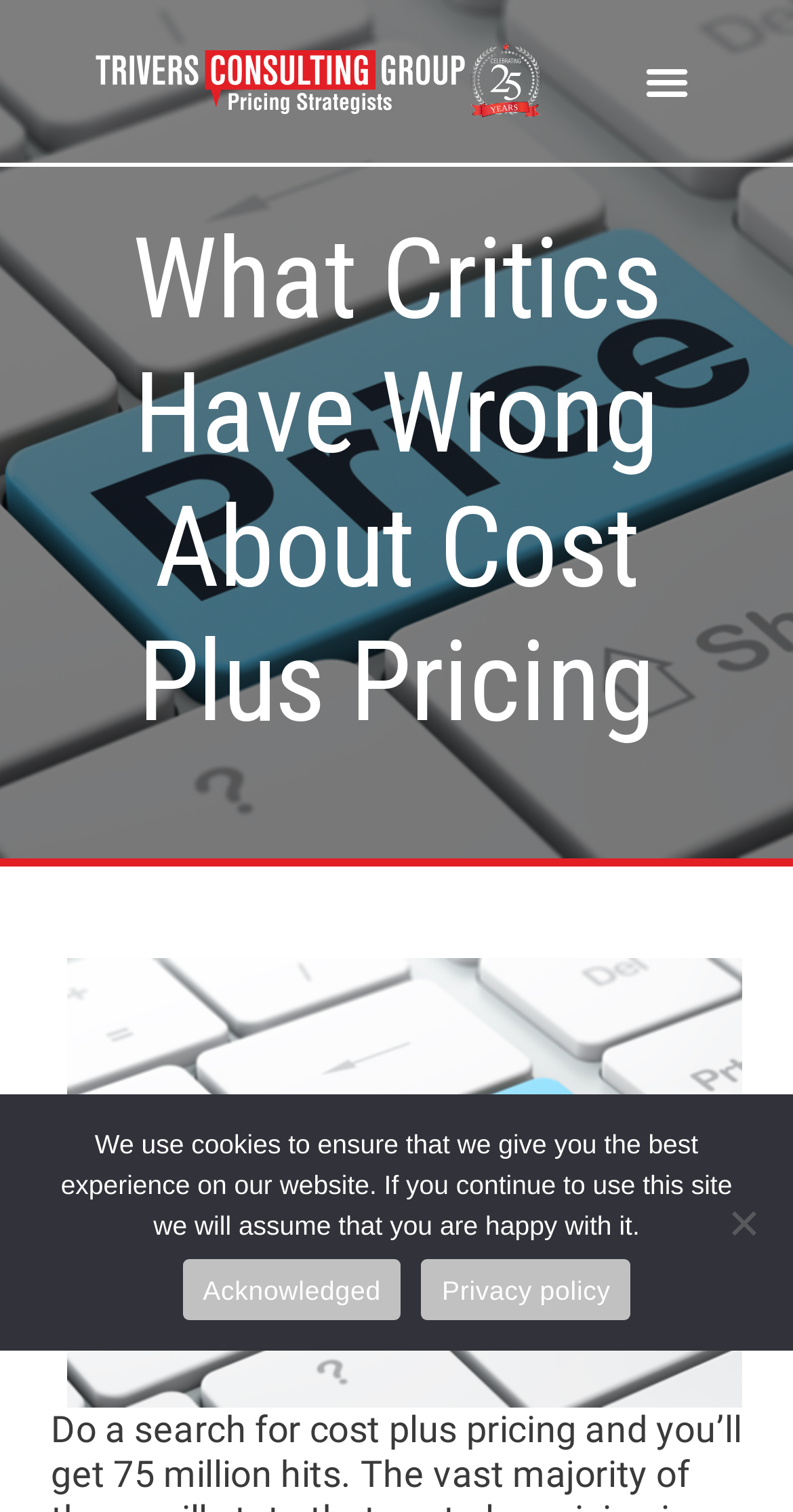Is the cookie notice dialog currently visible?
Based on the image, give a one-word or short phrase answer.

No